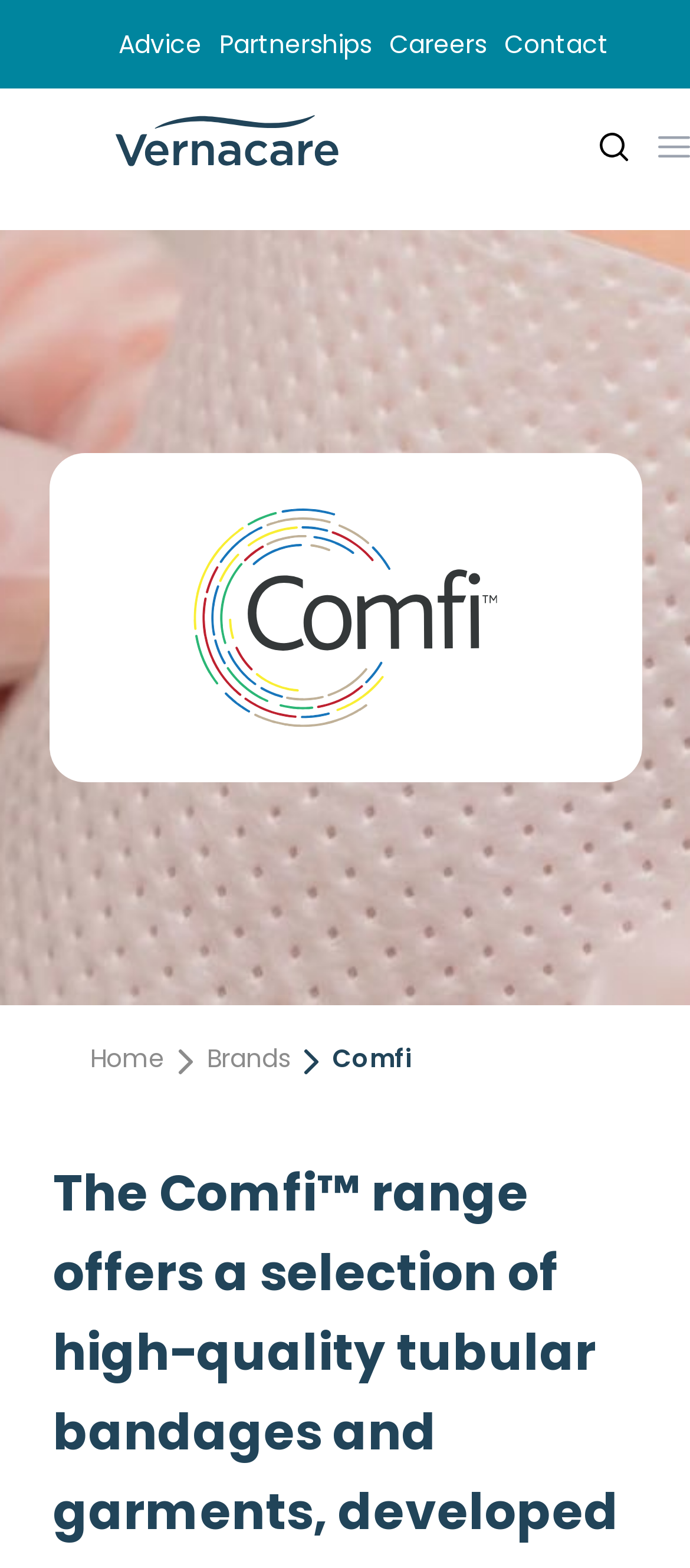Identify the bounding box coordinates for the UI element described as: "Comfi". The coordinates should be provided as four floats between 0 and 1: [left, top, right, bottom].

[0.421, 0.664, 0.597, 0.691]